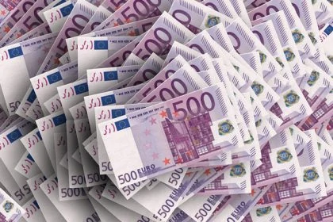What topic is the imagery likely associated with?
Provide a comprehensive and detailed answer to the question.

The caption suggests that the imagery is likely associated with discussions around finance, investment, or economic topics, such as a grant or funding opportunity related to European IP protection, as referenced in related articles on the webpage.